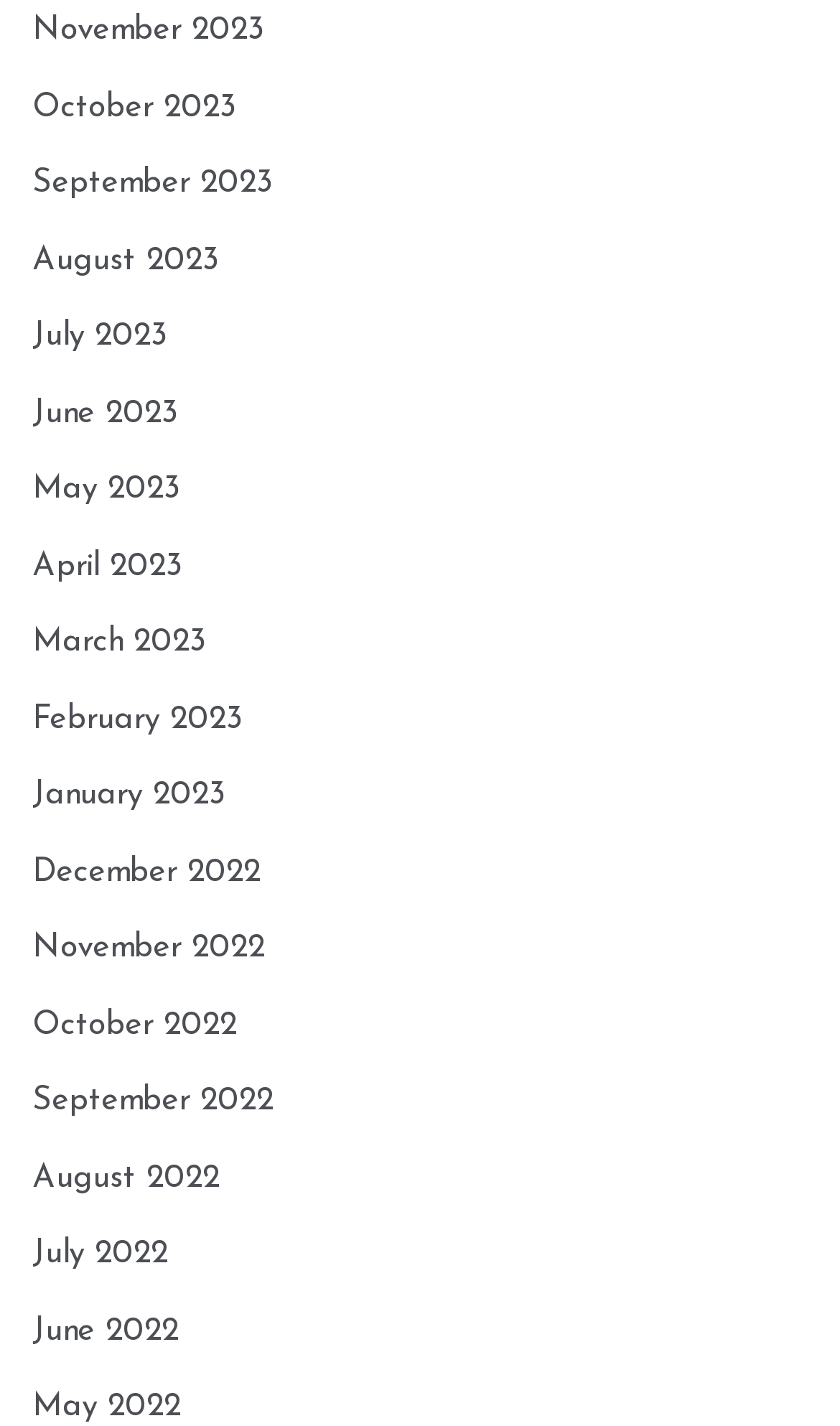Please identify the bounding box coordinates for the region that you need to click to follow this instruction: "View November 2023".

[0.038, 0.011, 0.315, 0.034]